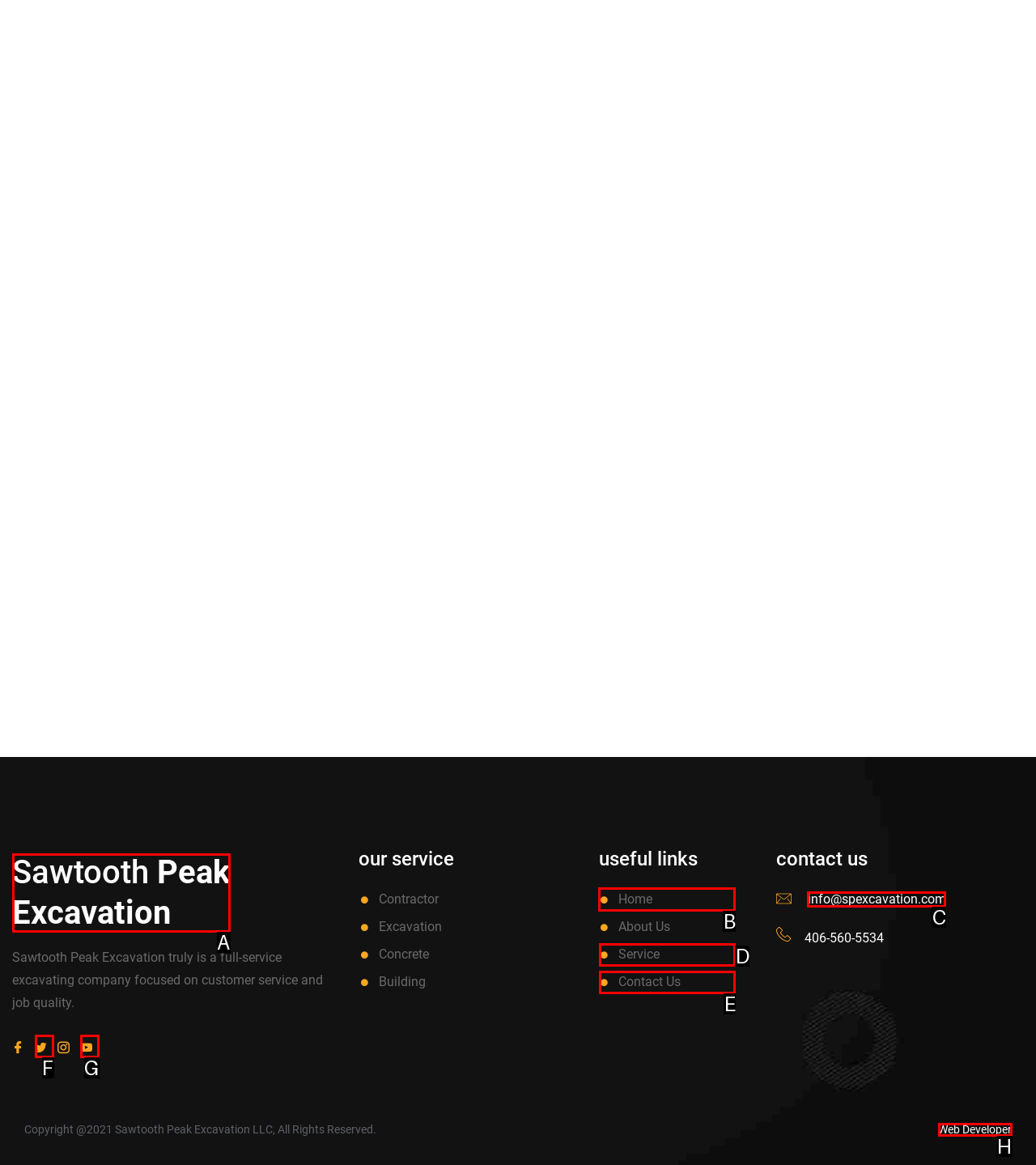Decide which letter you need to select to fulfill the task: Go to Home page
Answer with the letter that matches the correct option directly.

B